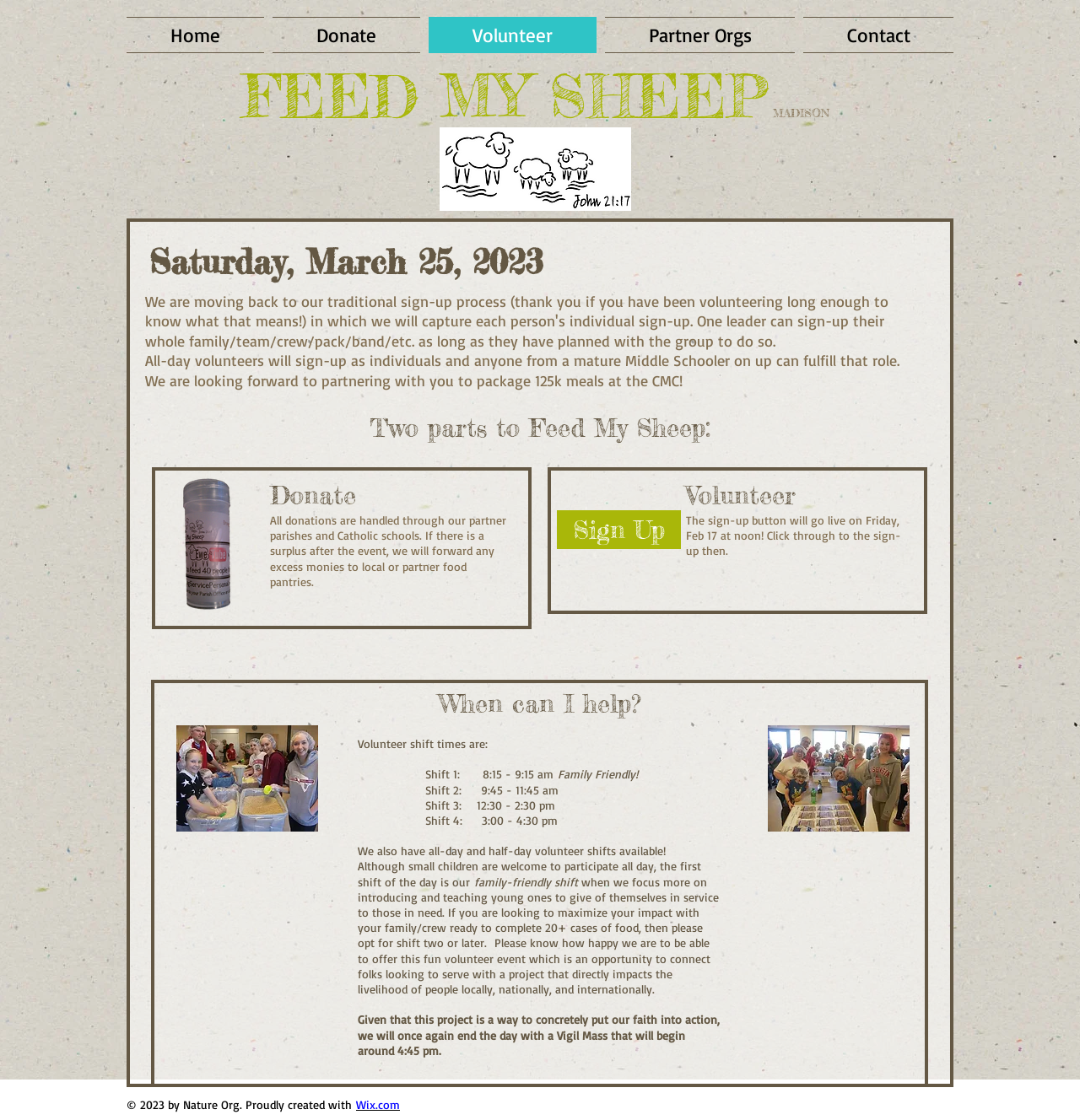Provide the bounding box coordinates of the HTML element this sentence describes: "Sign Up".

[0.516, 0.456, 0.63, 0.49]